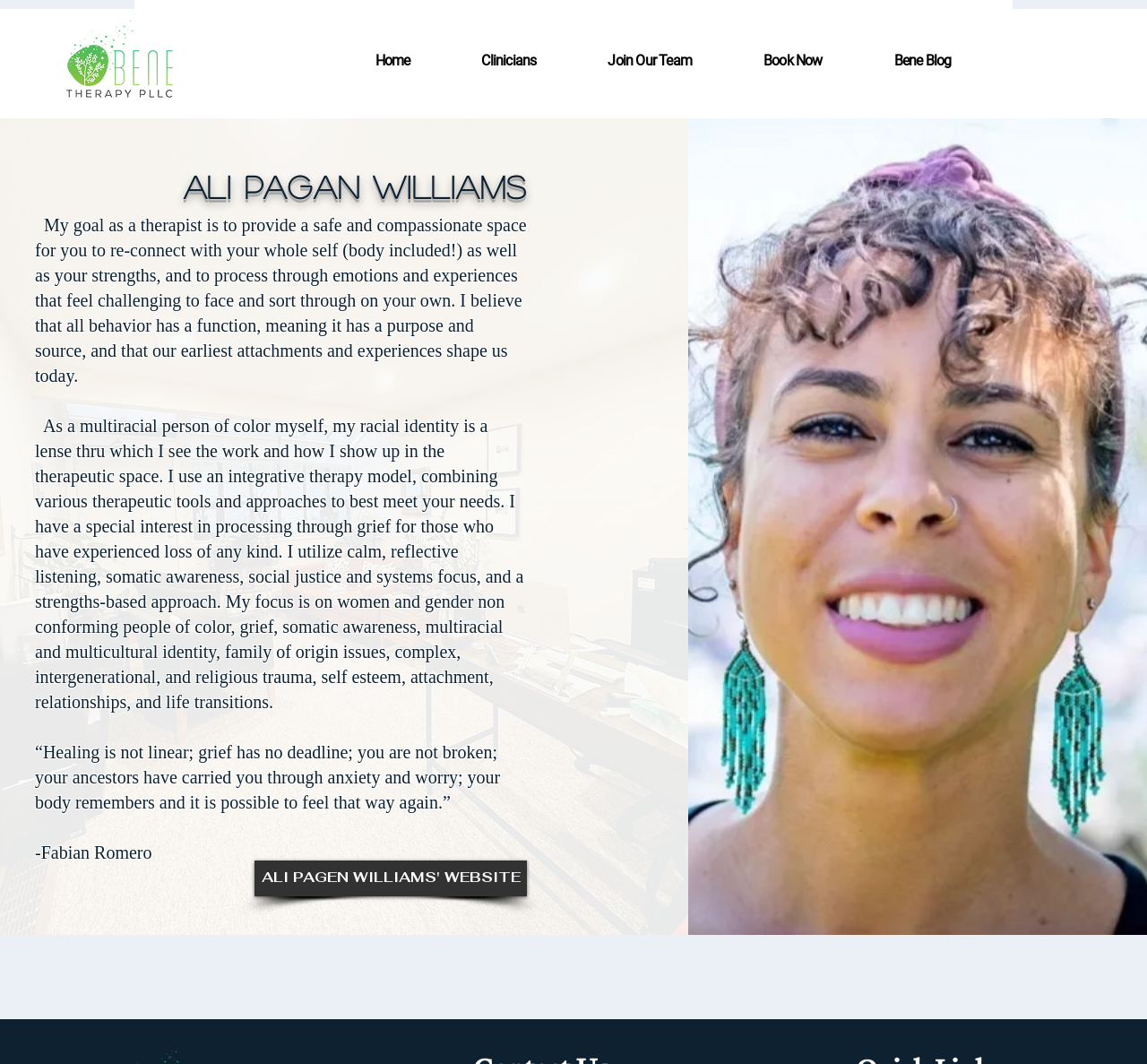Illustrate the webpage thoroughly, mentioning all important details.

The webpage is about Bene Therapy PLLC, a therapy service provider. At the top left corner, there is a logo of Bene Therapy PLLC, which is a JPEG image. Next to the logo, there is a navigation menu with five links: Home, Clinicians, Join Our Team, Book Now, and Bene Blog.

Below the navigation menu, there is a main section that takes up most of the page. On the left side of this section, there is a large image of a therapist's office. On the right side, there is a heading that reads "ALI PAGAN WILLIAMS" in a prominent font. Below the heading, there is a lengthy paragraph that describes Ali Pagan Williams' approach to therapy, including her background, therapeutic model, and areas of focus.

The paragraph is divided into several sections, with quotes and citations from other authors. There are also several empty lines and indentation, which make the text easier to read. At the bottom of the paragraph, there is a link to Ali Pagan Williams' website.

On the right side of the main section, there is a headshot image of Ali Pagan Williams. Overall, the webpage has a clean and simple design, with a focus on providing information about Ali Pagan Williams' therapy services.